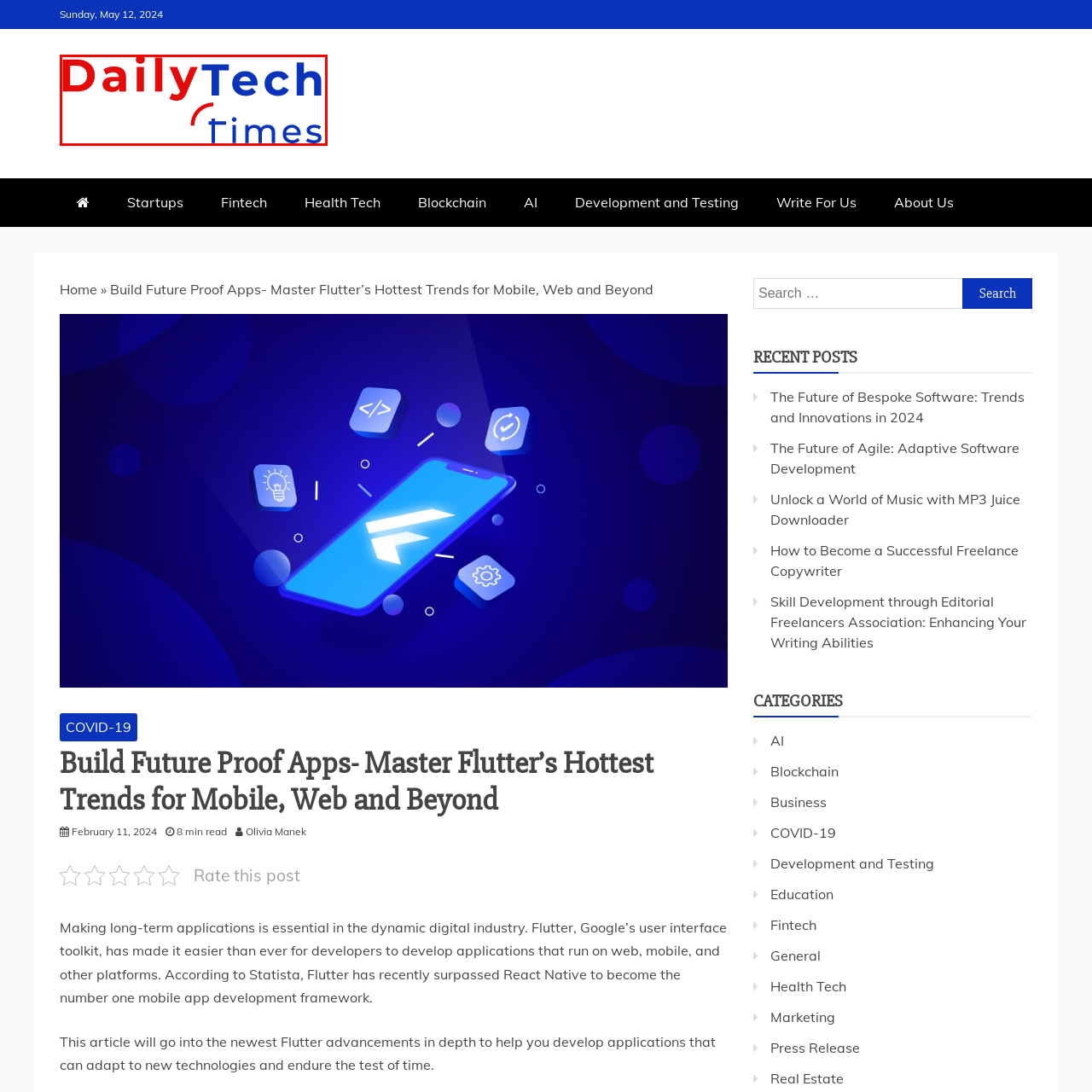Craft a detailed explanation of the image surrounded by the red outline.

The image features the logo of "Daily Tech Times," which is prominently displayed in a modern and vibrant design. The logo combines bold red and blue colors, with the word "Daily" in red and "Tech Times" in blue, symbolizing a dynamic approach to technology news and insights. This visual branding reflects the publication's focus on delivering the latest trends and updates in technology, making it easily recognizable to its audience. The bottom part of the logo features a stylized 'T' in "Tech," enhancing the overall aesthetics and modernity of the logo.